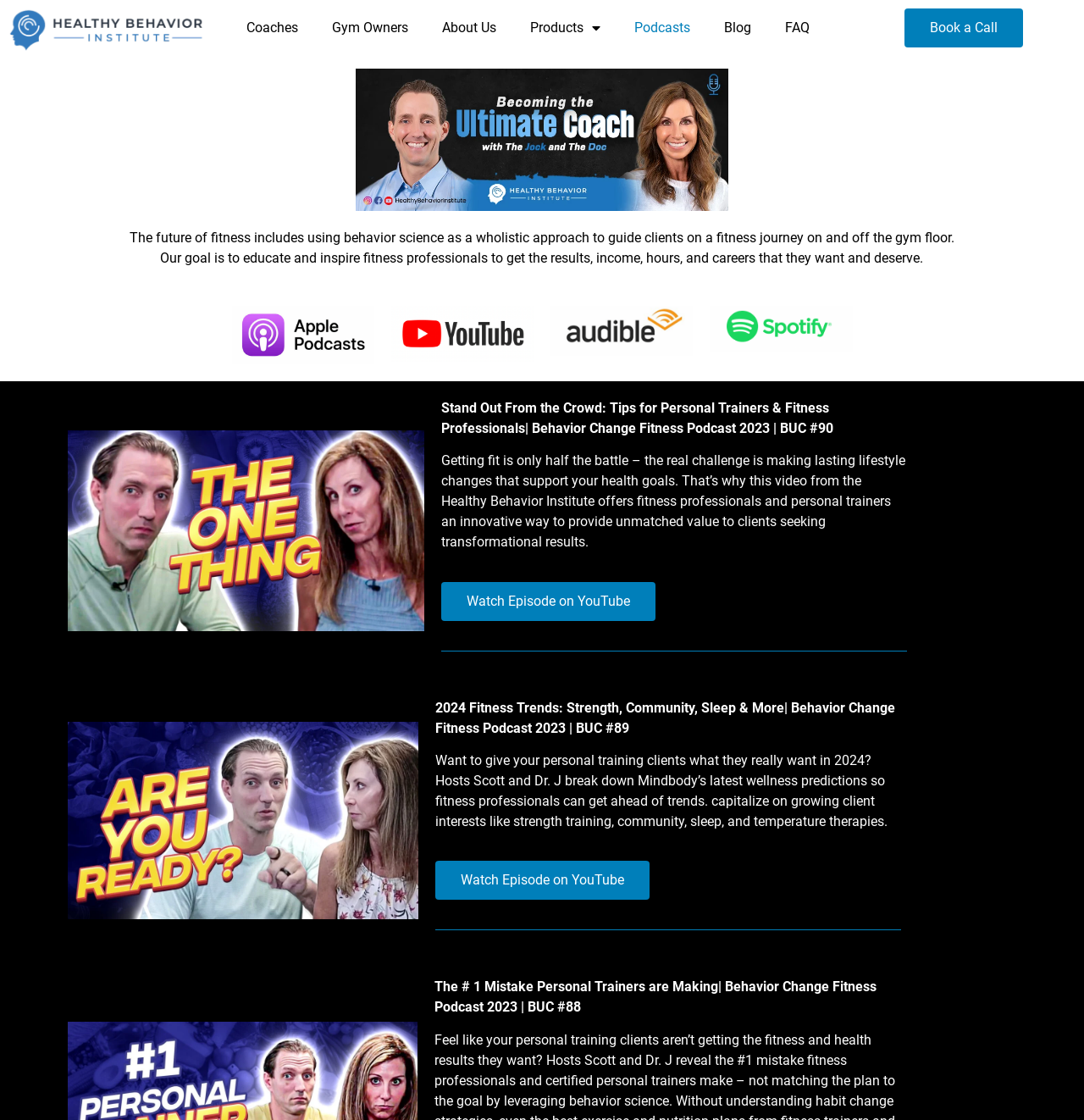Provide a brief response to the question below using a single word or phrase: 
How many podcast episodes are displayed on this webpage?

3